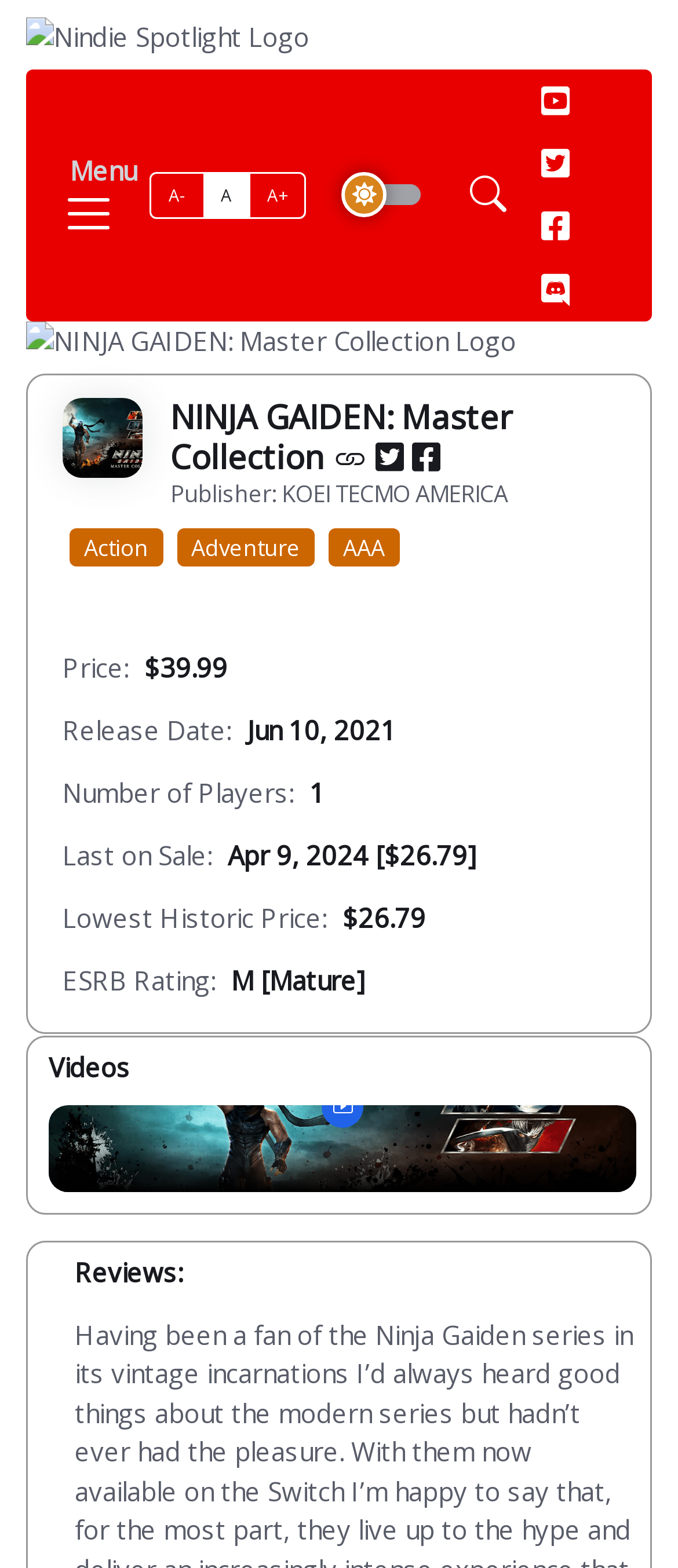Given the description "Menu", determine the bounding box of the corresponding UI element.

[0.038, 0.045, 0.224, 0.205]